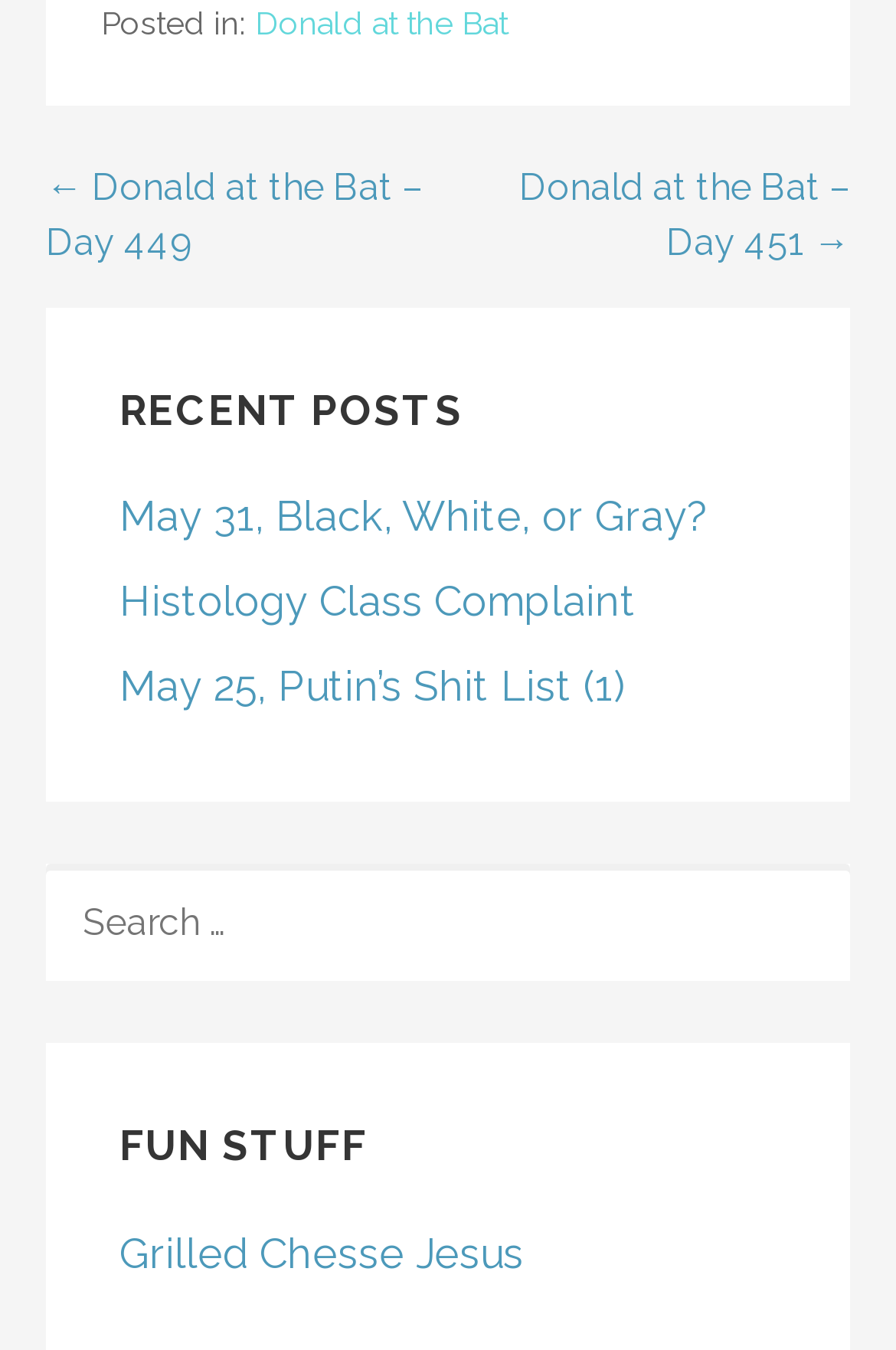Please identify the bounding box coordinates of the element on the webpage that should be clicked to follow this instruction: "view recent post May 31, Black, White, or Gray?". The bounding box coordinates should be given as four float numbers between 0 and 1, formatted as [left, top, right, bottom].

[0.133, 0.364, 0.79, 0.4]